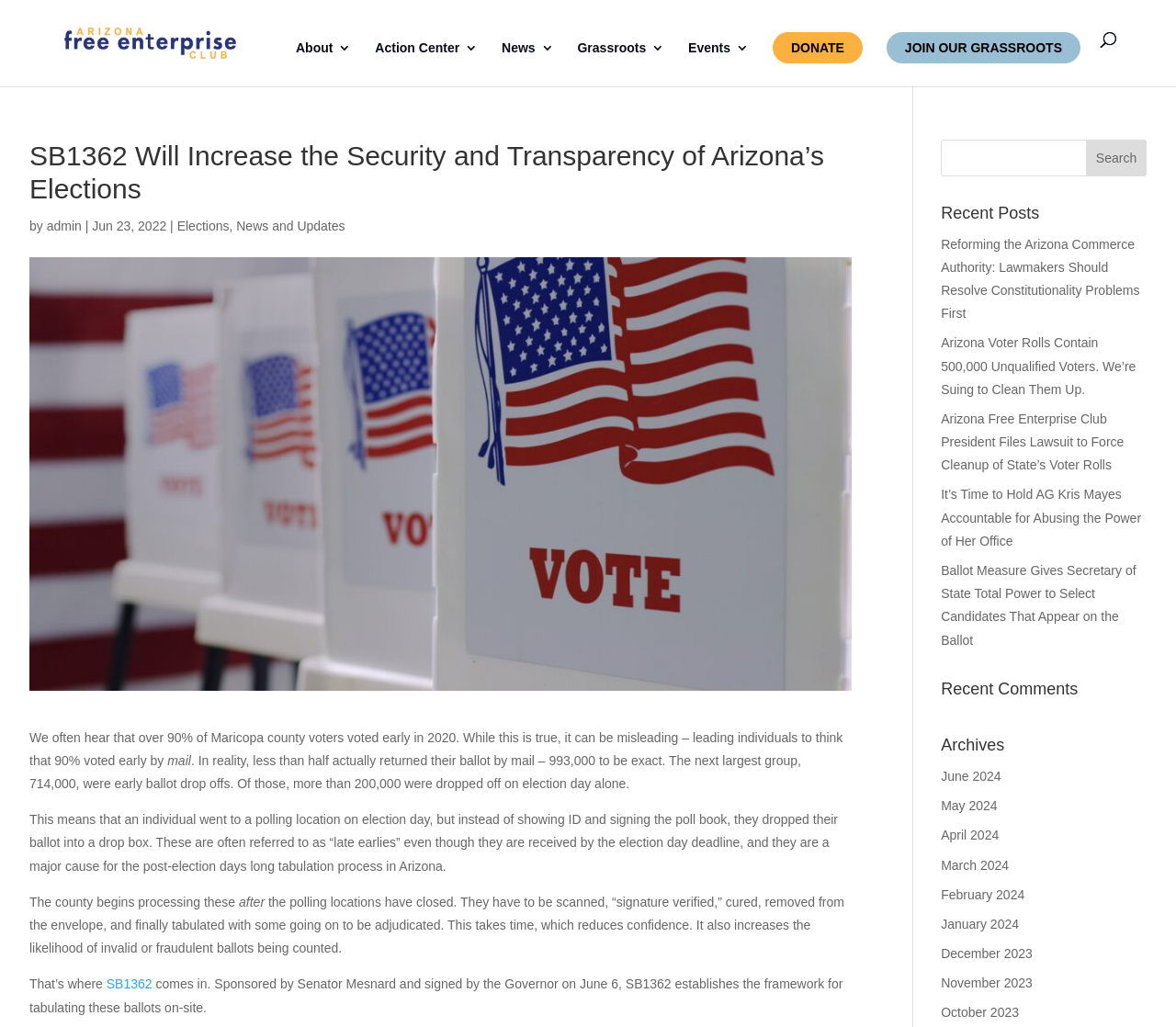Reply to the question with a brief word or phrase: What is the date mentioned in the article?

June 6